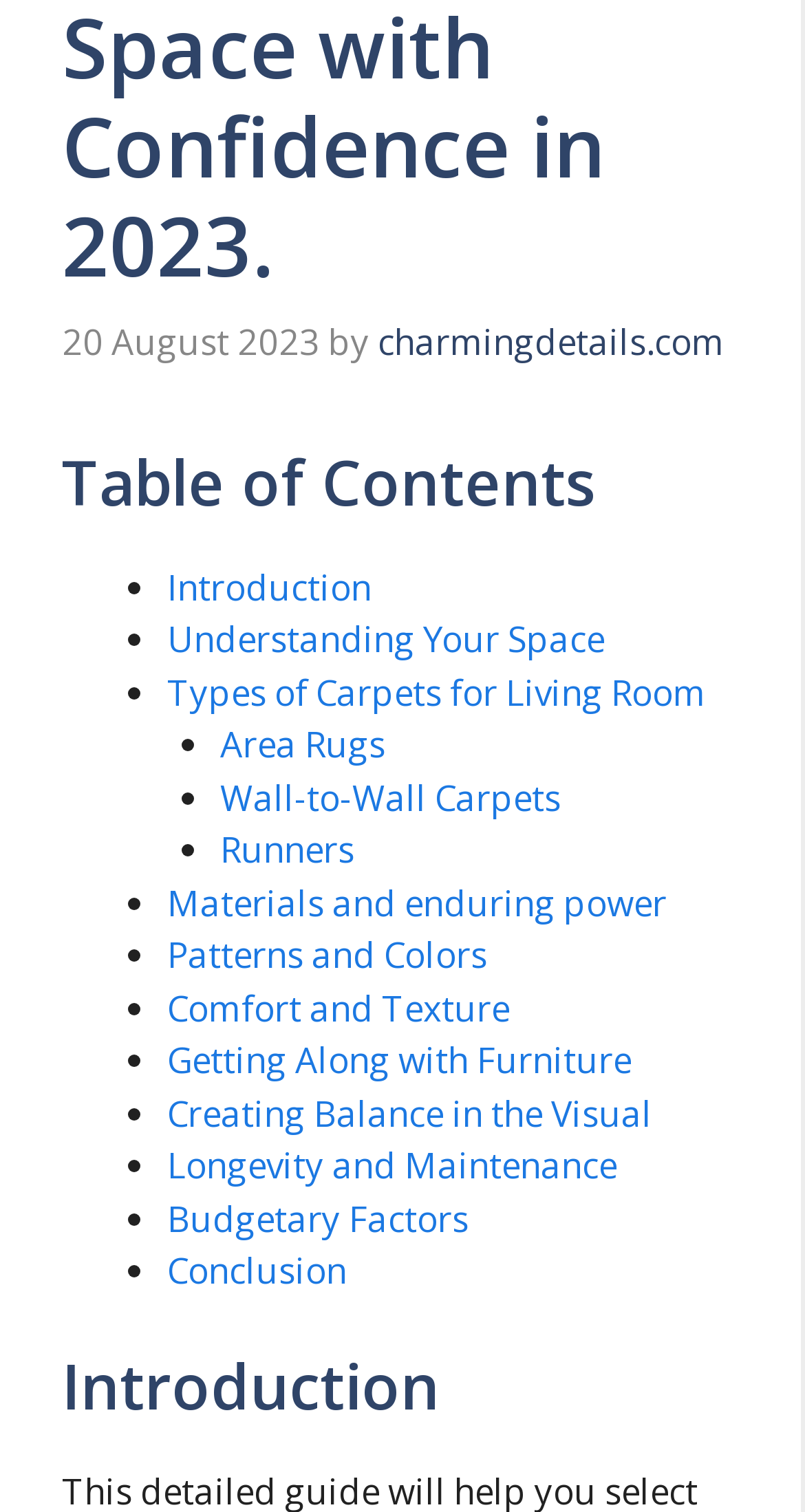What is the date of the article?
Could you give a comprehensive explanation in response to this question?

The date of the article can be found at the top of the webpage, next to the 'time' element, which is '20 August 2023'.